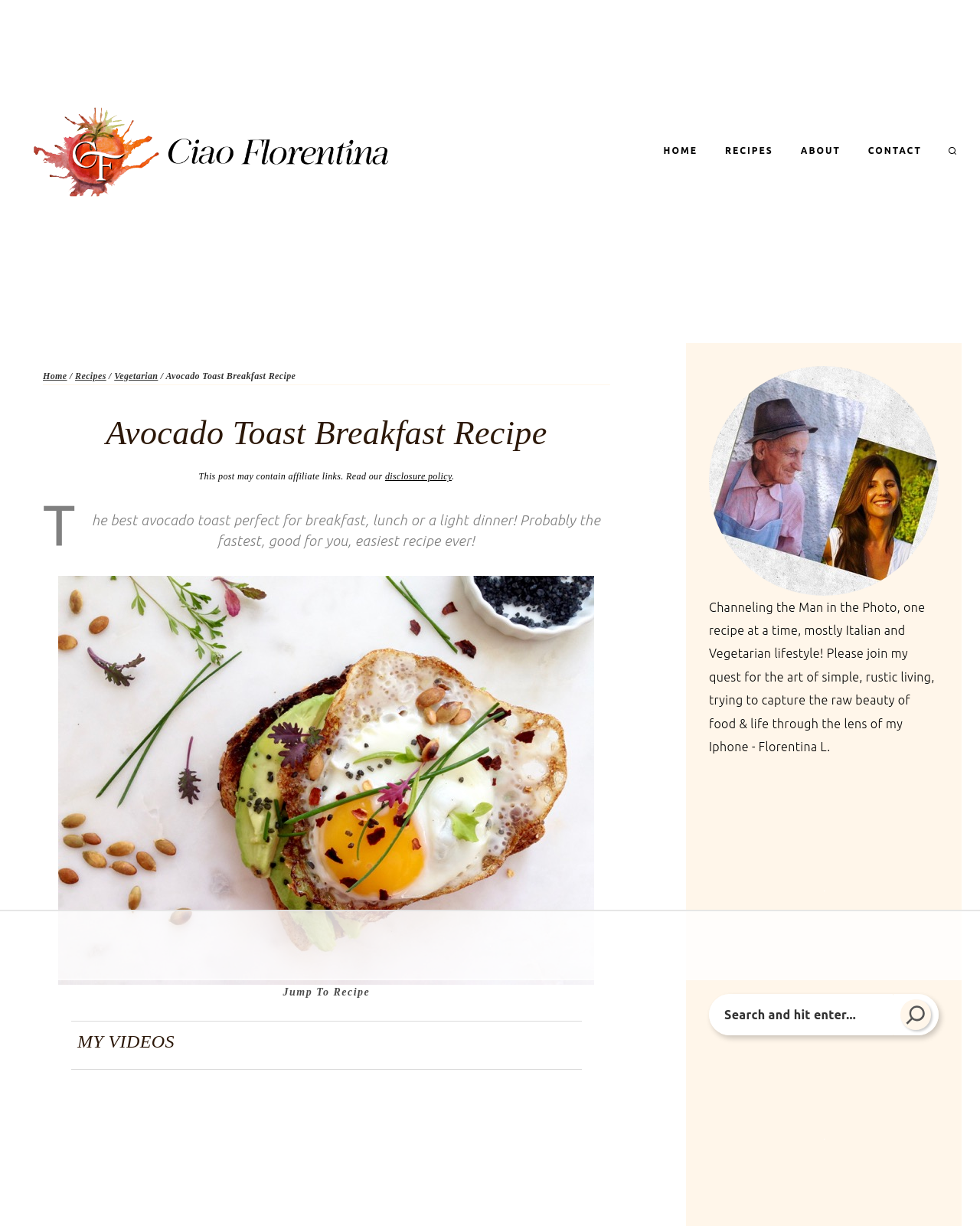Extract the heading text from the webpage.

Avocado Toast Breakfast Recipe